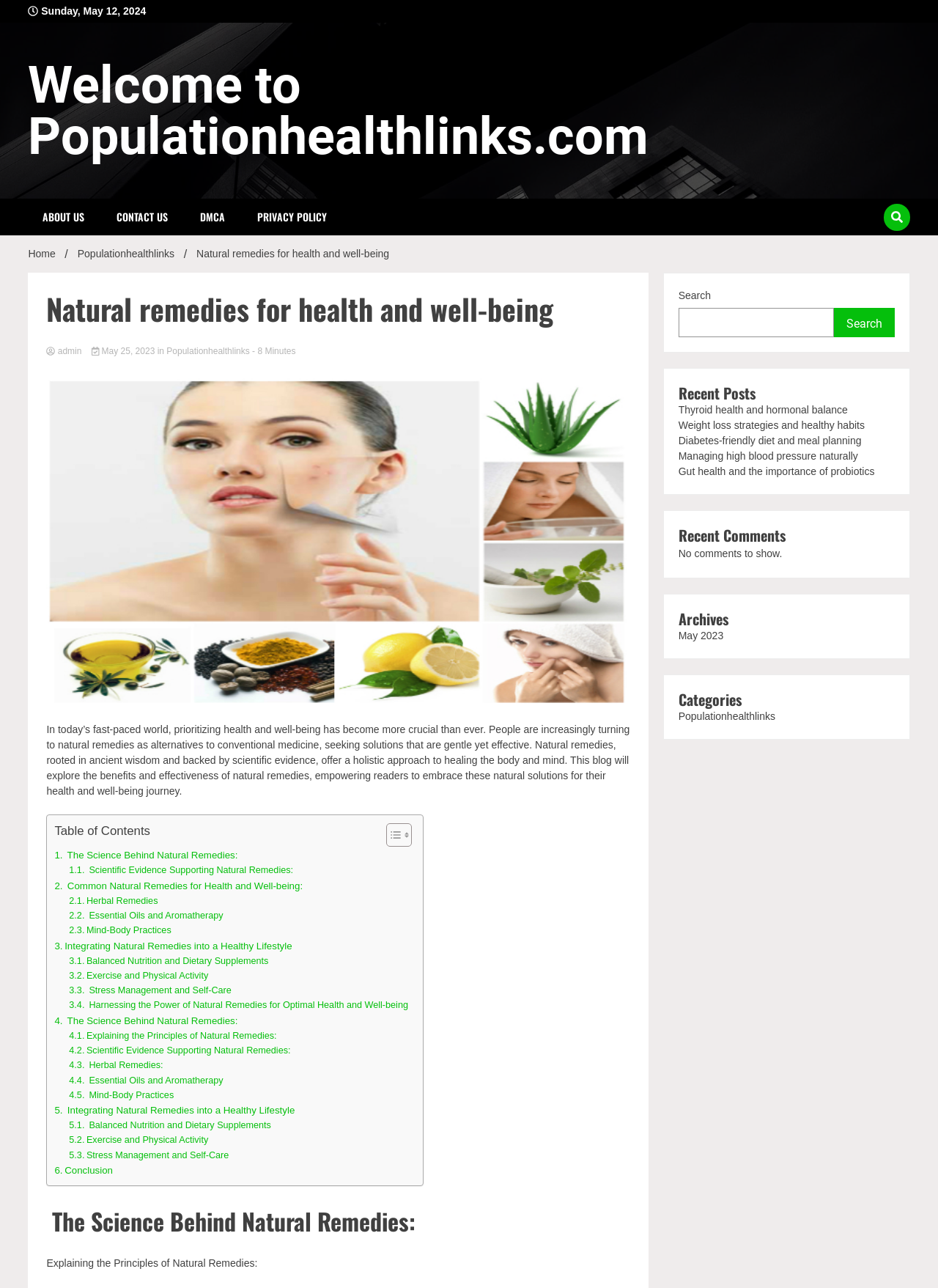Identify the bounding box for the UI element specified in this description: "Exercise and Physical Activity". The coordinates must be four float numbers between 0 and 1, formatted as [left, top, right, bottom].

[0.074, 0.88, 0.222, 0.891]